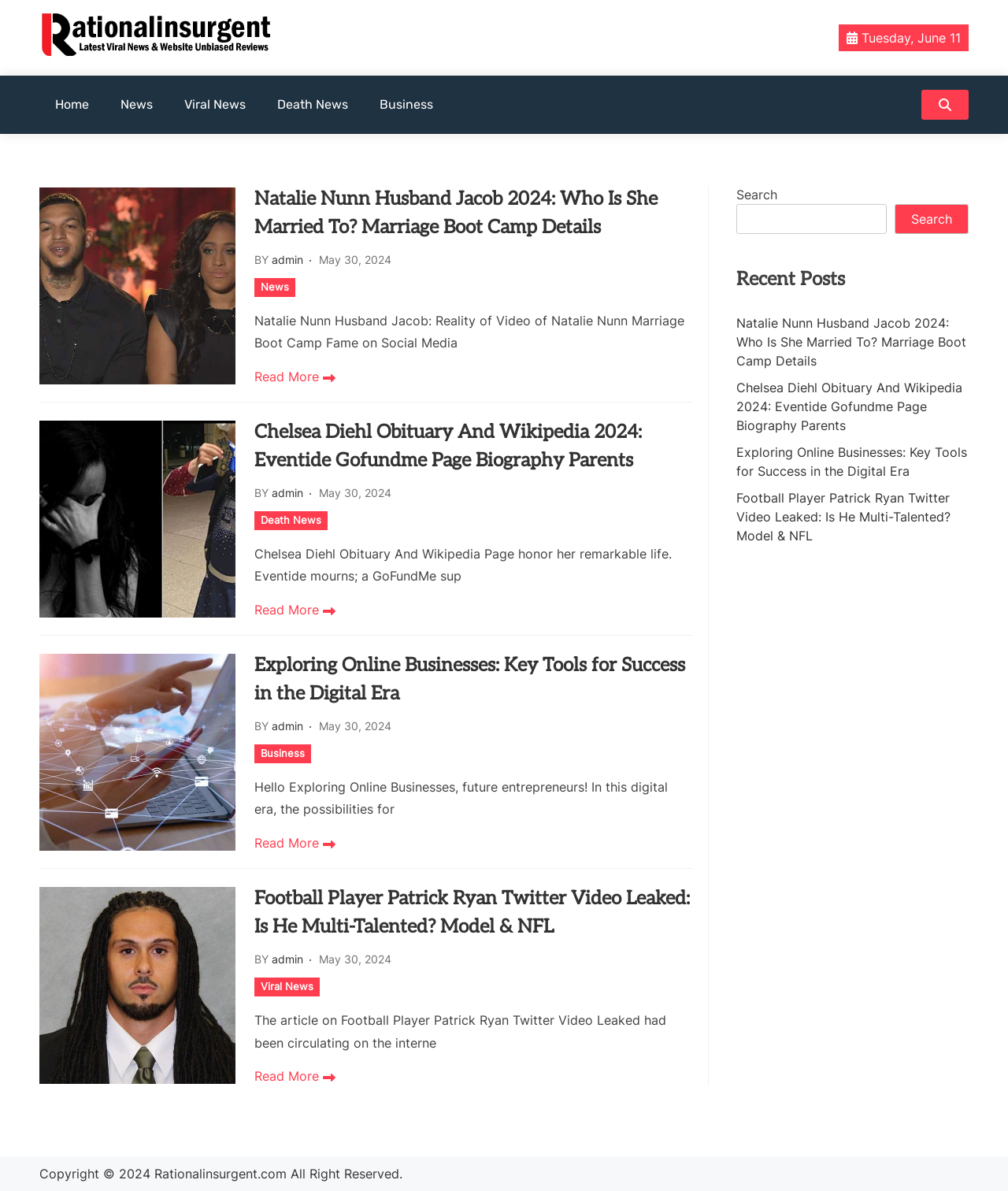Find the bounding box coordinates for the element that must be clicked to complete the instruction: "Read more about Natalie Nunn Husband Jacob". The coordinates should be four float numbers between 0 and 1, indicated as [left, top, right, bottom].

[0.253, 0.308, 0.333, 0.324]